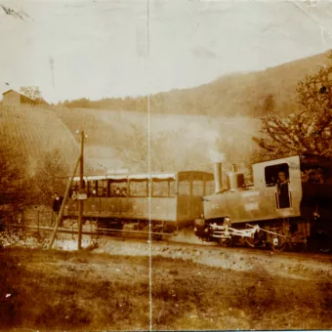Provide a comprehensive description of the image.

The image depicts a historical scene featuring a steam locomotive and a passenger car, likely part of the Drachenfelsbahn, the oldest rack railroad in Germany. The photograph captures the moment as the locomotive, characterized by its classic design, puffs steam while navigating a scenic route surrounded by lush greenery and rolling hills. The vintage appearance of the image, with its sepia tones, evokes a sense of nostalgia for the early days of rail travel. This train, which was limited to pulling only a few carriages due to the steep incline, facilitates access to the picturesque landscape of the Siebengebirge region, embodying over 140 years of railway history. The background features a blend of natural scenery and possibly distant structures, revealing the harmonious coexistence of human engineering and the beauty of nature.